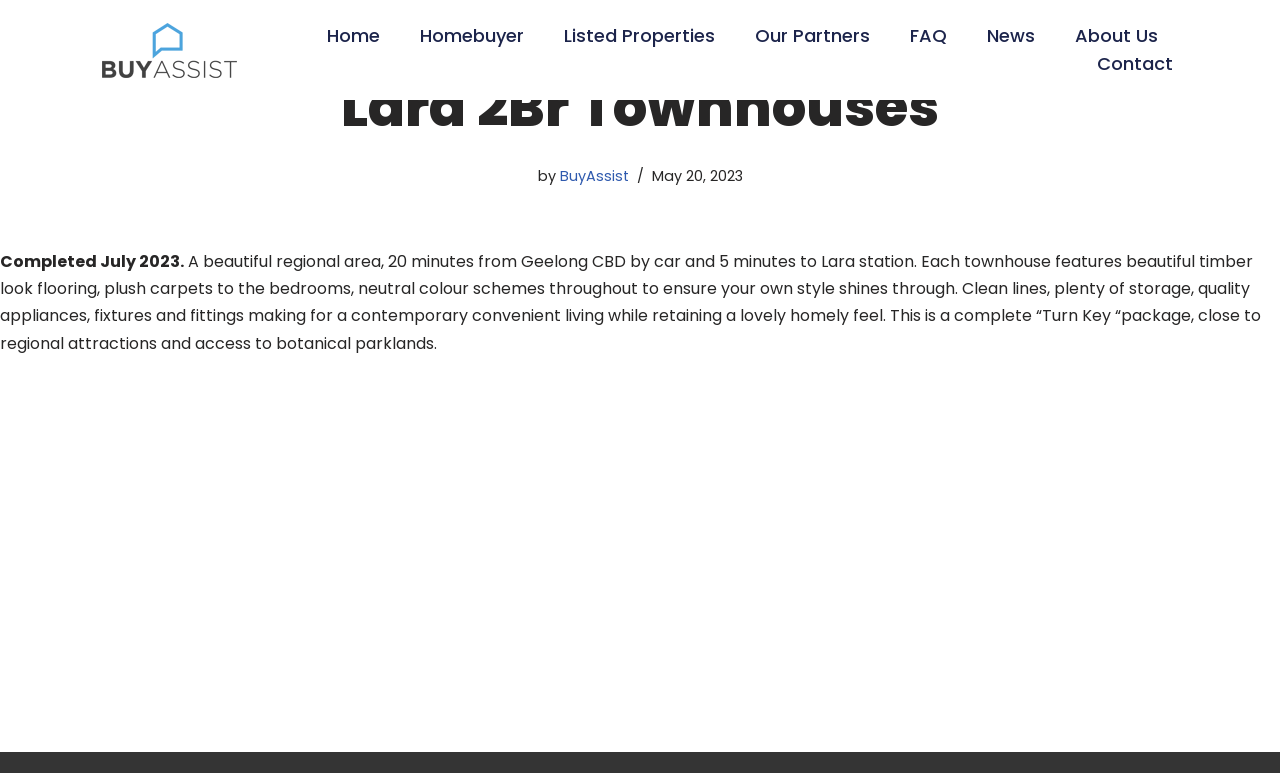Find the bounding box coordinates of the area that needs to be clicked in order to achieve the following instruction: "skip to content". The coordinates should be specified as four float numbers between 0 and 1, i.e., [left, top, right, bottom].

[0.0, 0.041, 0.023, 0.067]